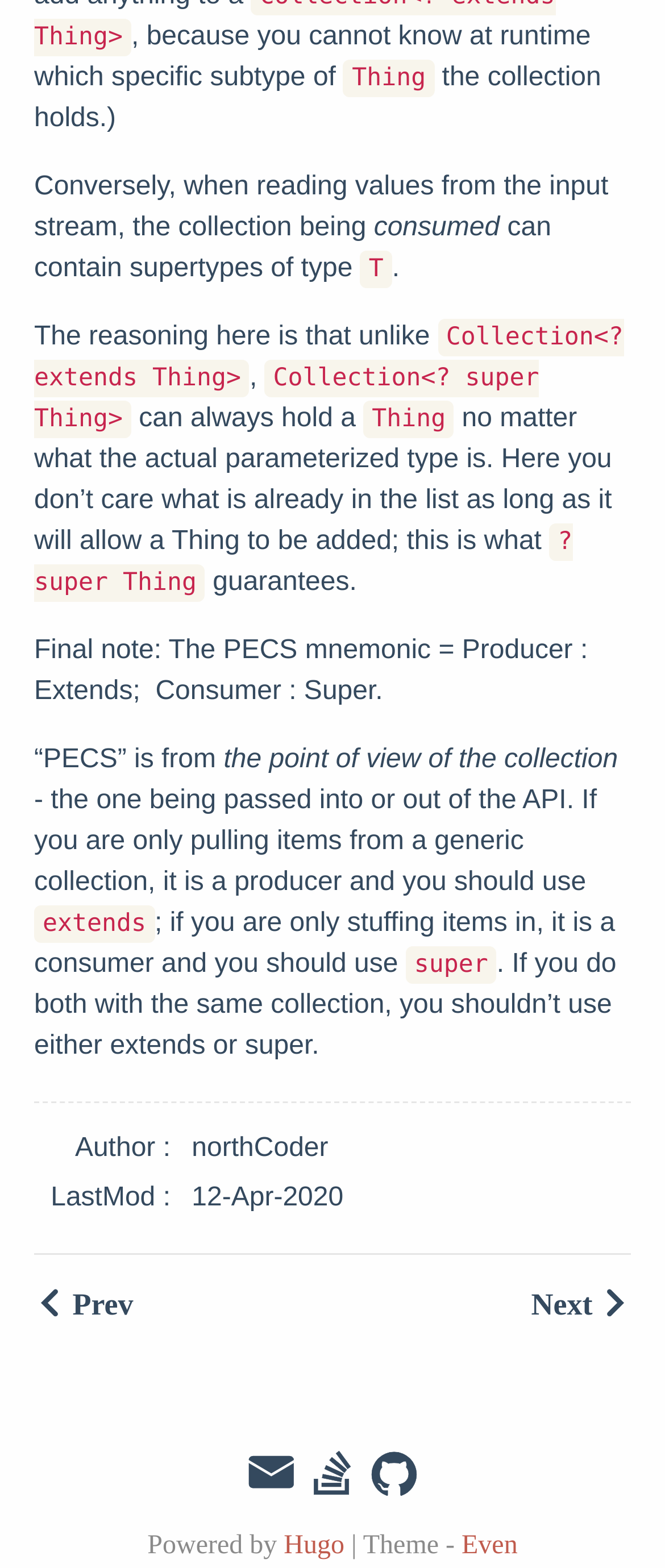What is the author of the article?
Based on the image, answer the question with as much detail as possible.

The author's name is mentioned at the bottom of the webpage, below the main content, as 'Author: northCoder'.